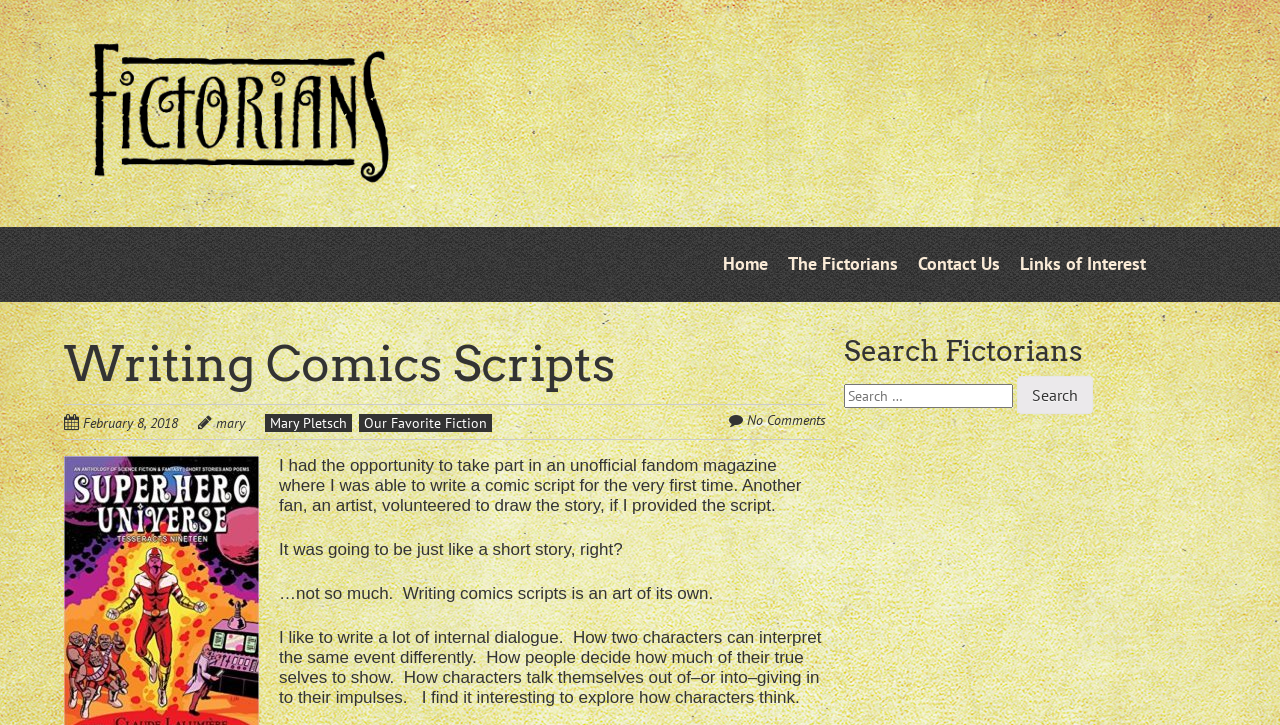Please specify the bounding box coordinates of the area that should be clicked to accomplish the following instruction: "Click on the 'Home' link". The coordinates should consist of four float numbers between 0 and 1, i.e., [left, top, right, bottom].

[0.565, 0.345, 0.6, 0.382]